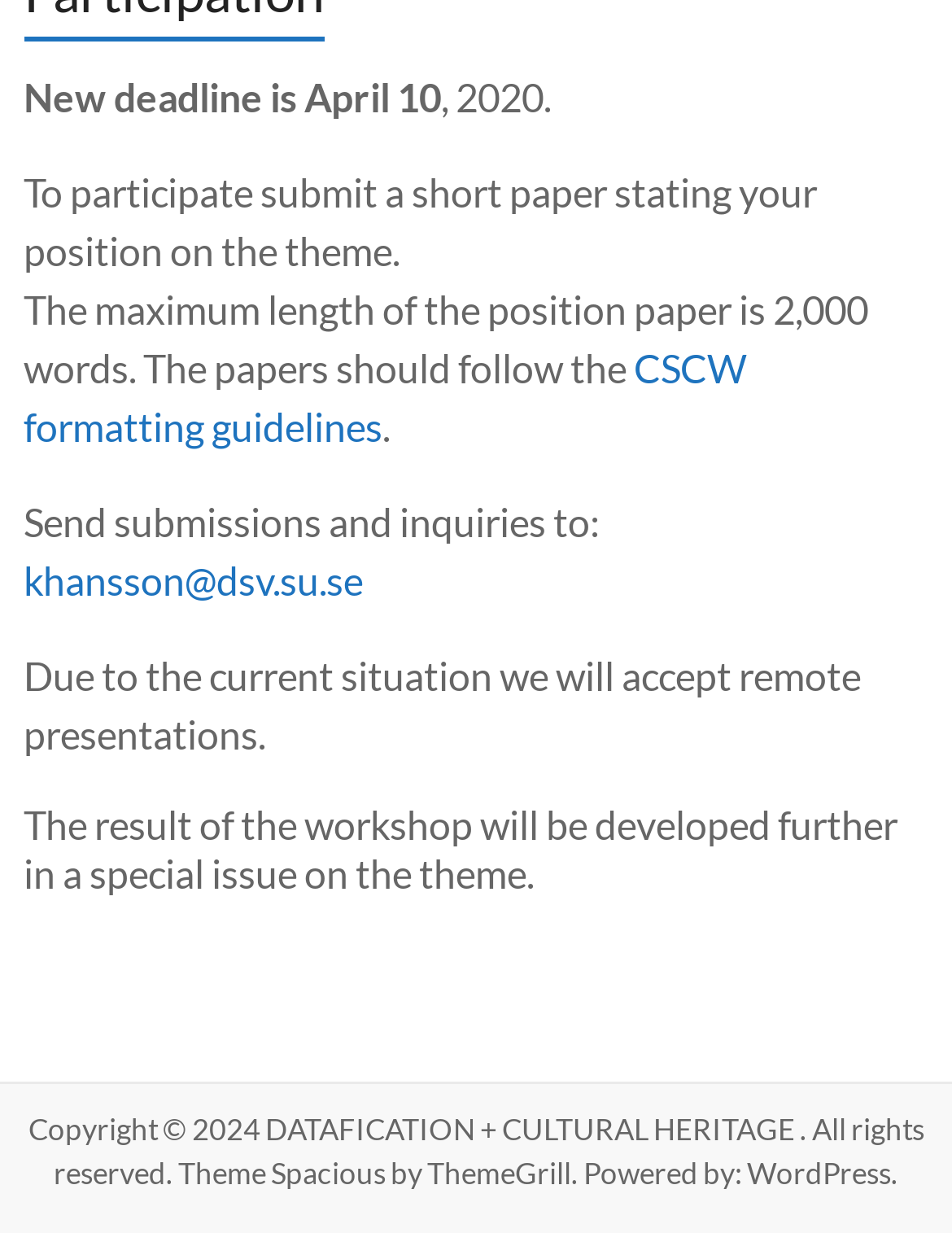Where should submissions and inquiries be sent?
Please provide an in-depth and detailed response to the question.

The webpage mentions that submissions and inquiries should be sent to 'khansson@dsv.su.se', which is a link provided in the fourth paragraph.